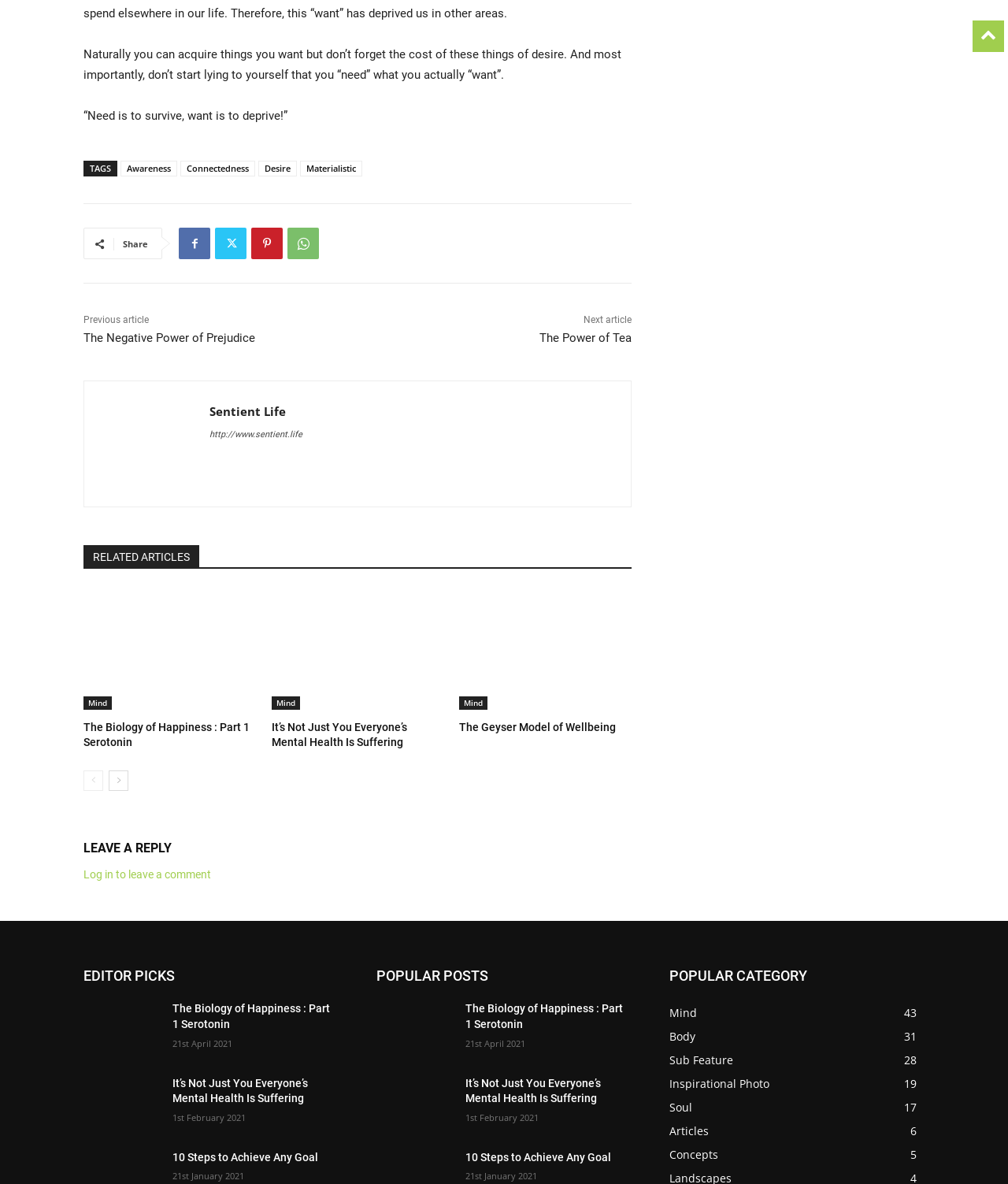Based on the image, please elaborate on the answer to the following question:
How many categories are listed in the 'Popular Category' section?

In the 'Popular Category' section, I can see six categories listed, including 'Mind', 'Body', 'Sub Feature', 'Inspirational Photo', 'Soul', and 'Articles'. These categories appear to be ways of organizing content on the website.